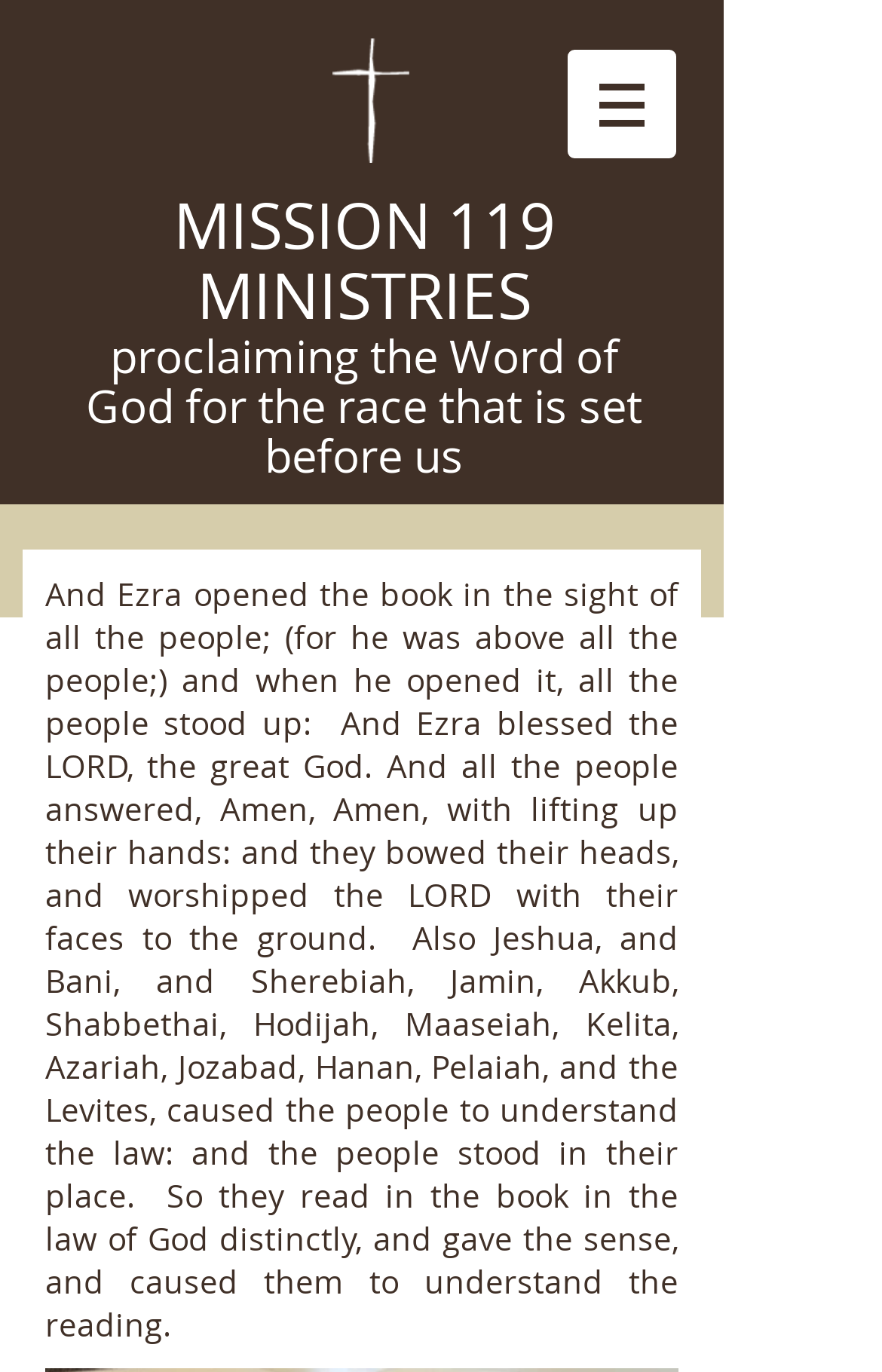What is the text of the webpage's headline?

MISSION 119 MINISTRIES